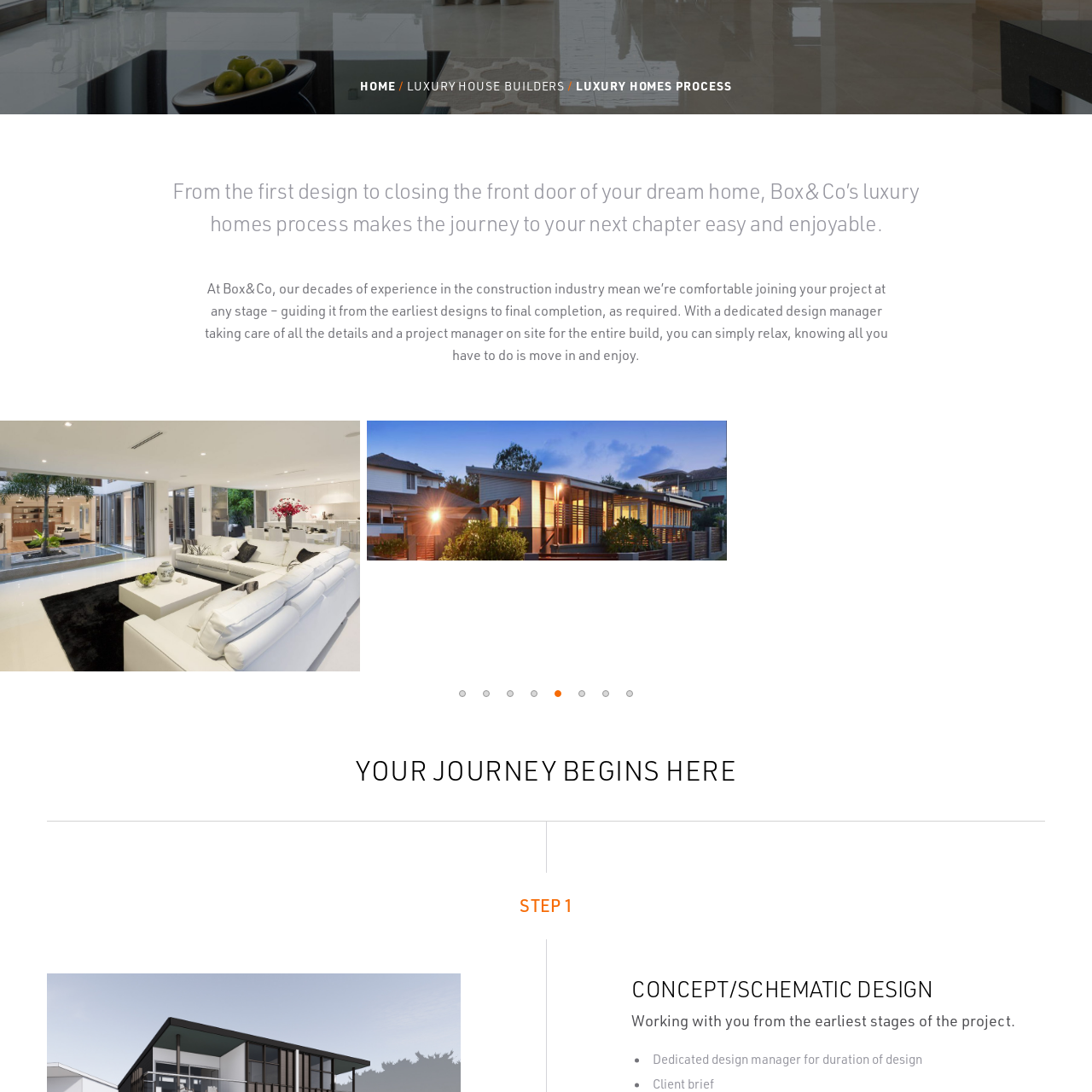Focus on the content within the red box and provide a succinct answer to this question using just one word or phrase: 
What is the goal of Box&Co's commitment?

Allow clients to relax and enjoy